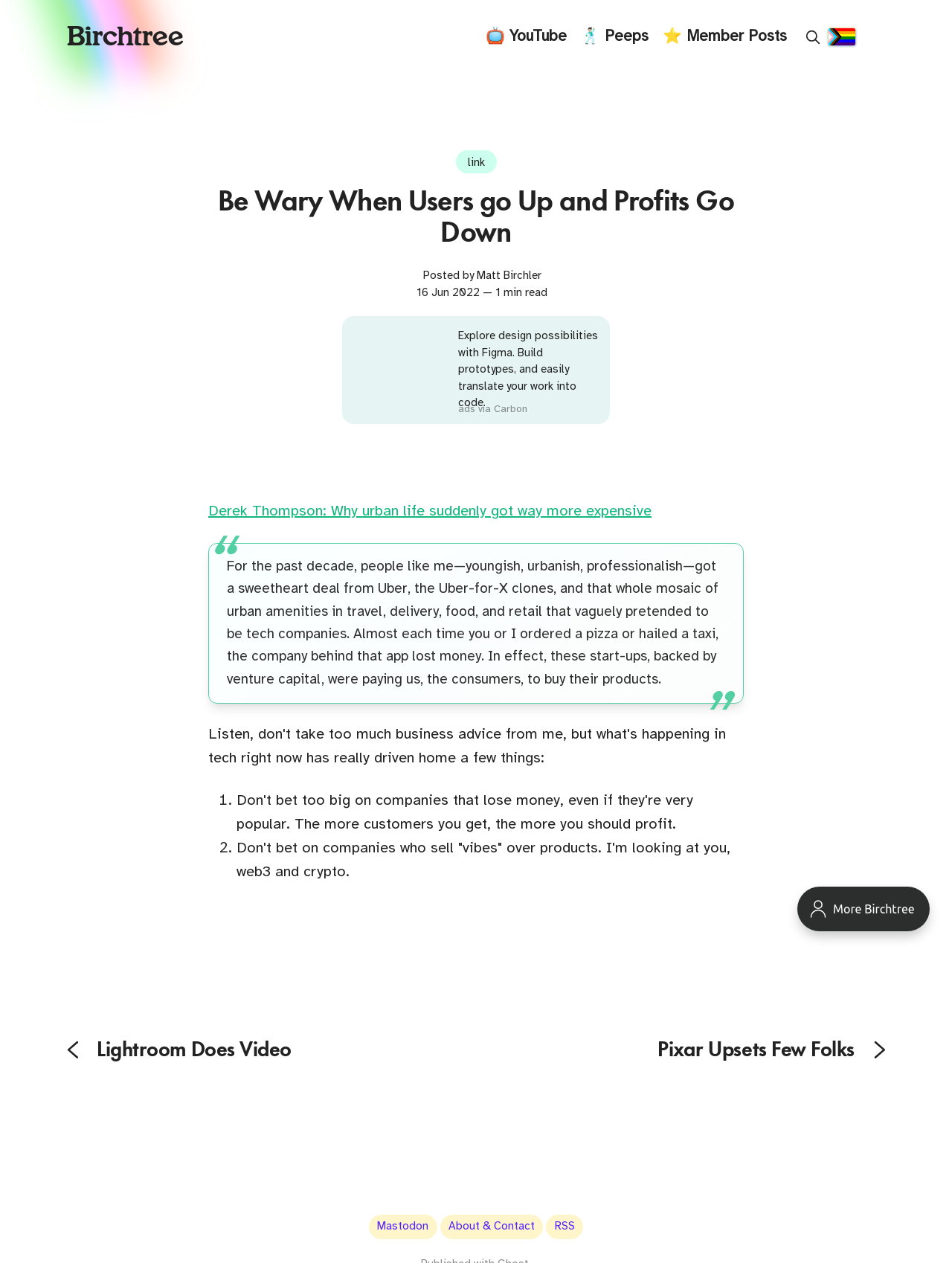Look at the image and give a detailed response to the following question: What is the topic of the article?

The article's topic can be inferred from the text, which mentions 'urban life' and 'urban amenities'.